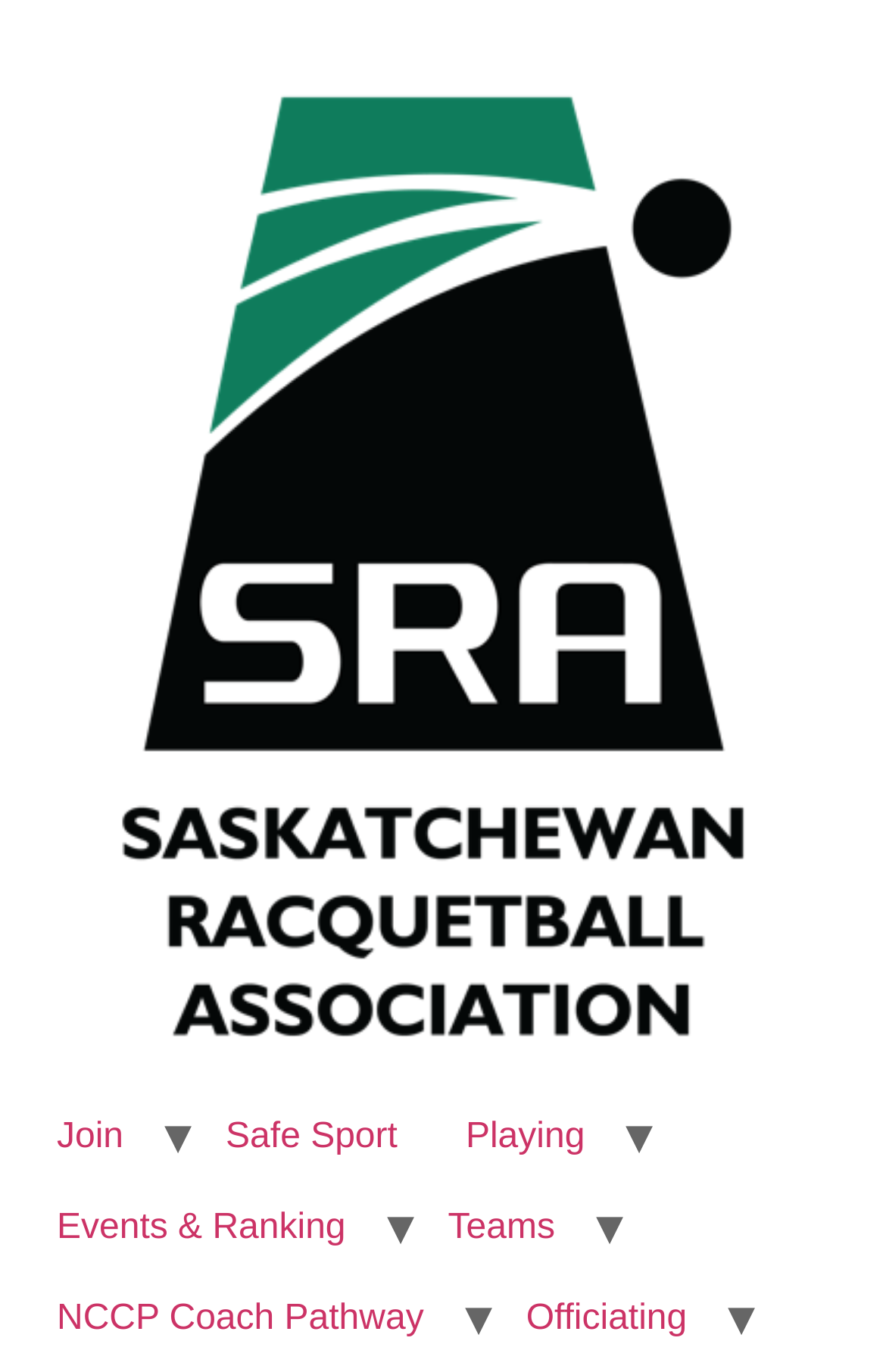Provide a single word or phrase answer to the question: 
What is the name of the organization?

Racquetball Saskatchewan